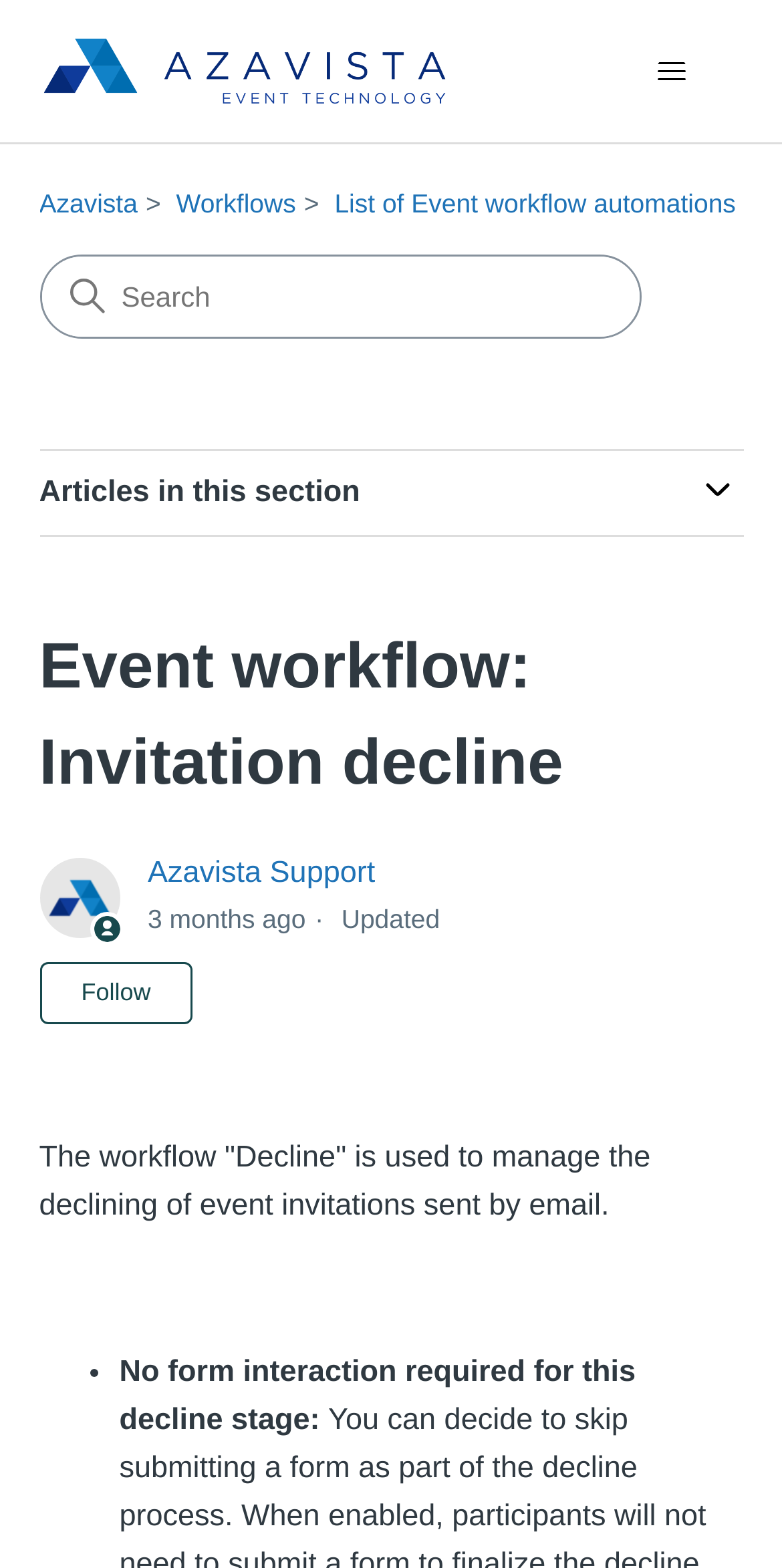Pinpoint the bounding box coordinates of the clickable element needed to complete the instruction: "Follow Article". The coordinates should be provided as four float numbers between 0 and 1: [left, top, right, bottom].

[0.05, 0.614, 0.247, 0.653]